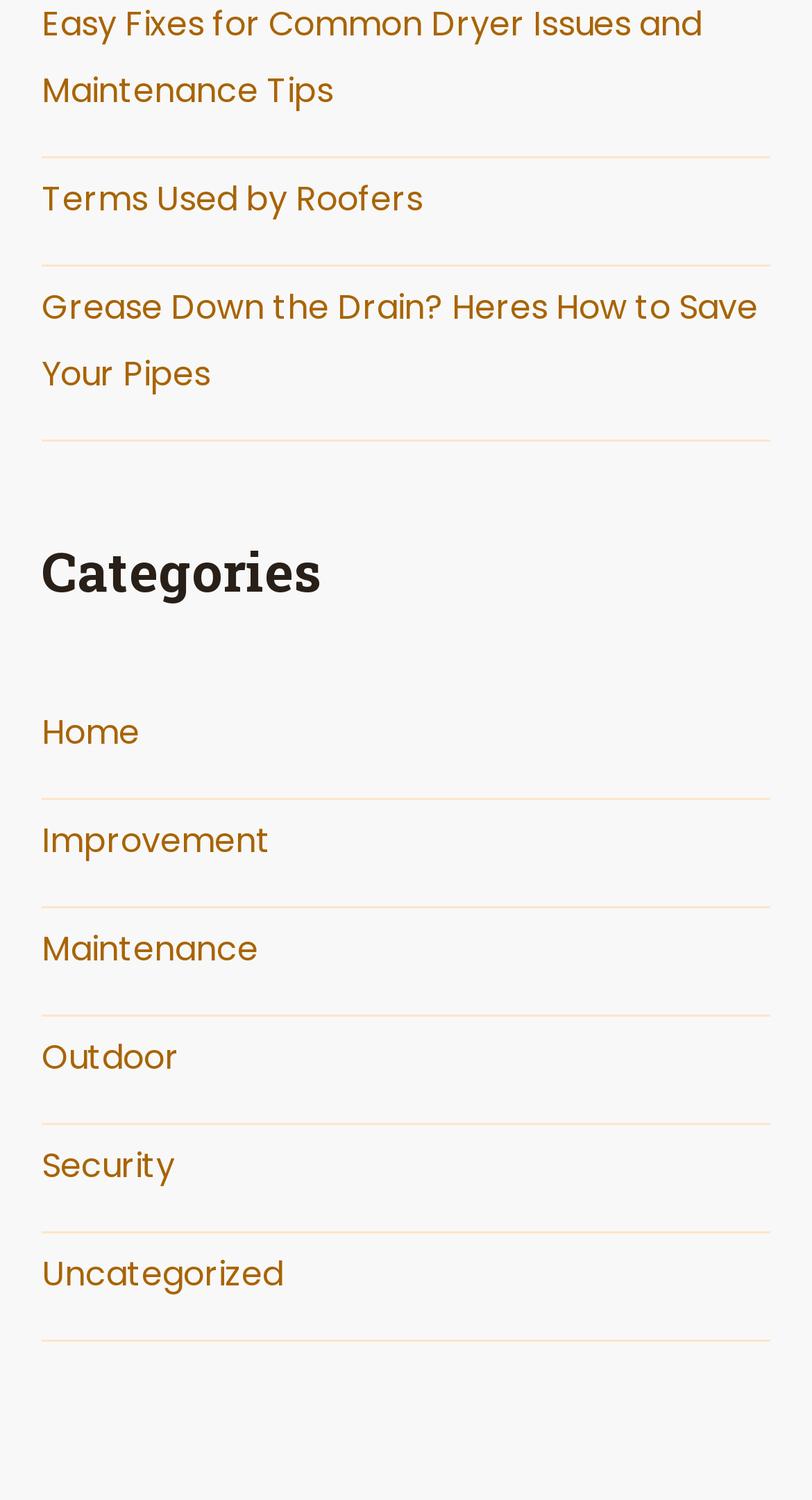Please identify the bounding box coordinates of the clickable region that I should interact with to perform the following instruction: "Browse the 'Outdoor' category". The coordinates should be expressed as four float numbers between 0 and 1, i.e., [left, top, right, bottom].

[0.051, 0.689, 0.221, 0.721]